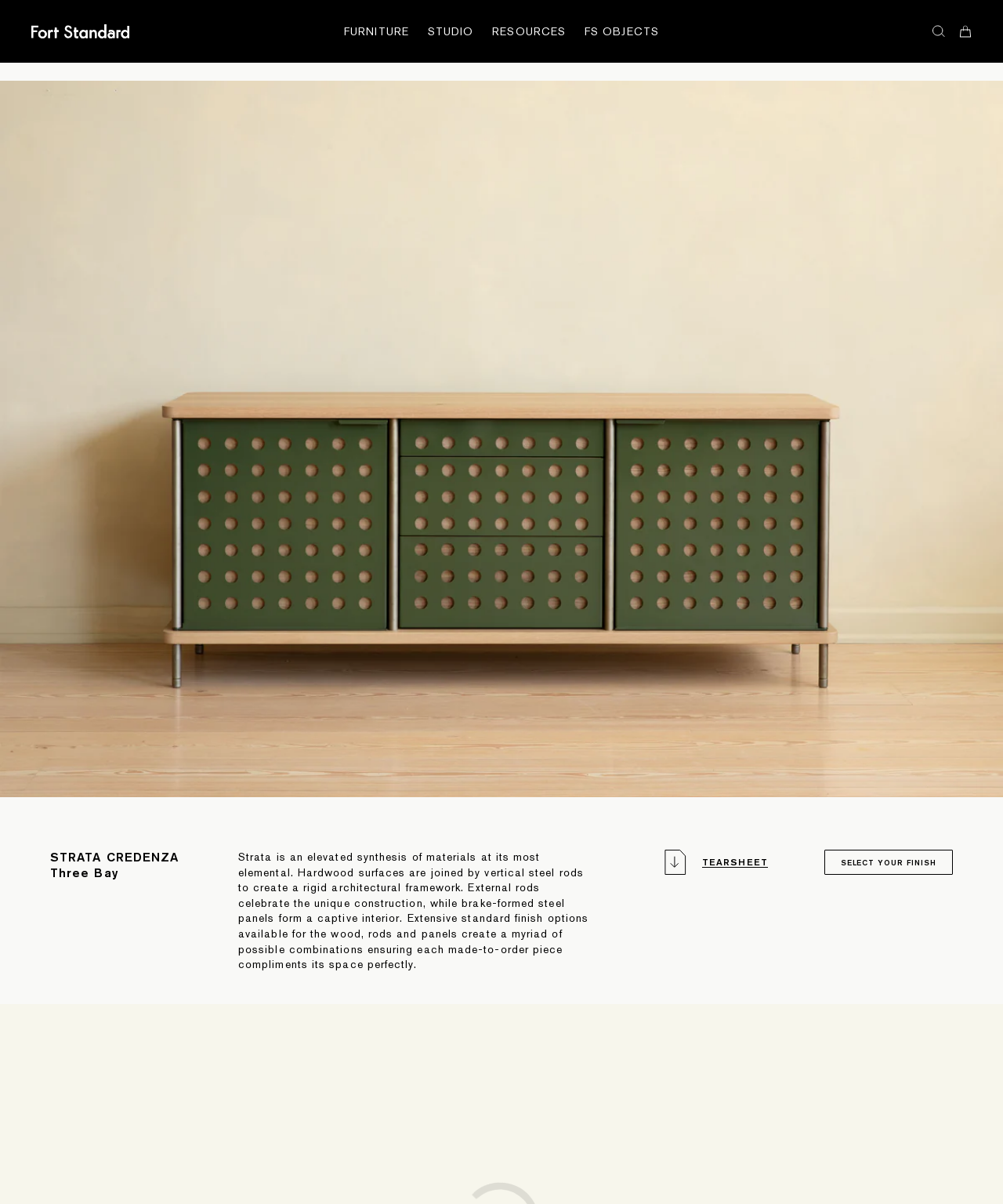Using details from the image, please answer the following question comprehensively:
What is the name of the furniture piece?

The name of the furniture piece can be found in the heading element, which is 'STRATA CREDENZA Three Bay'. This is also the title of the webpage, indicating that the webpage is about this specific furniture piece.